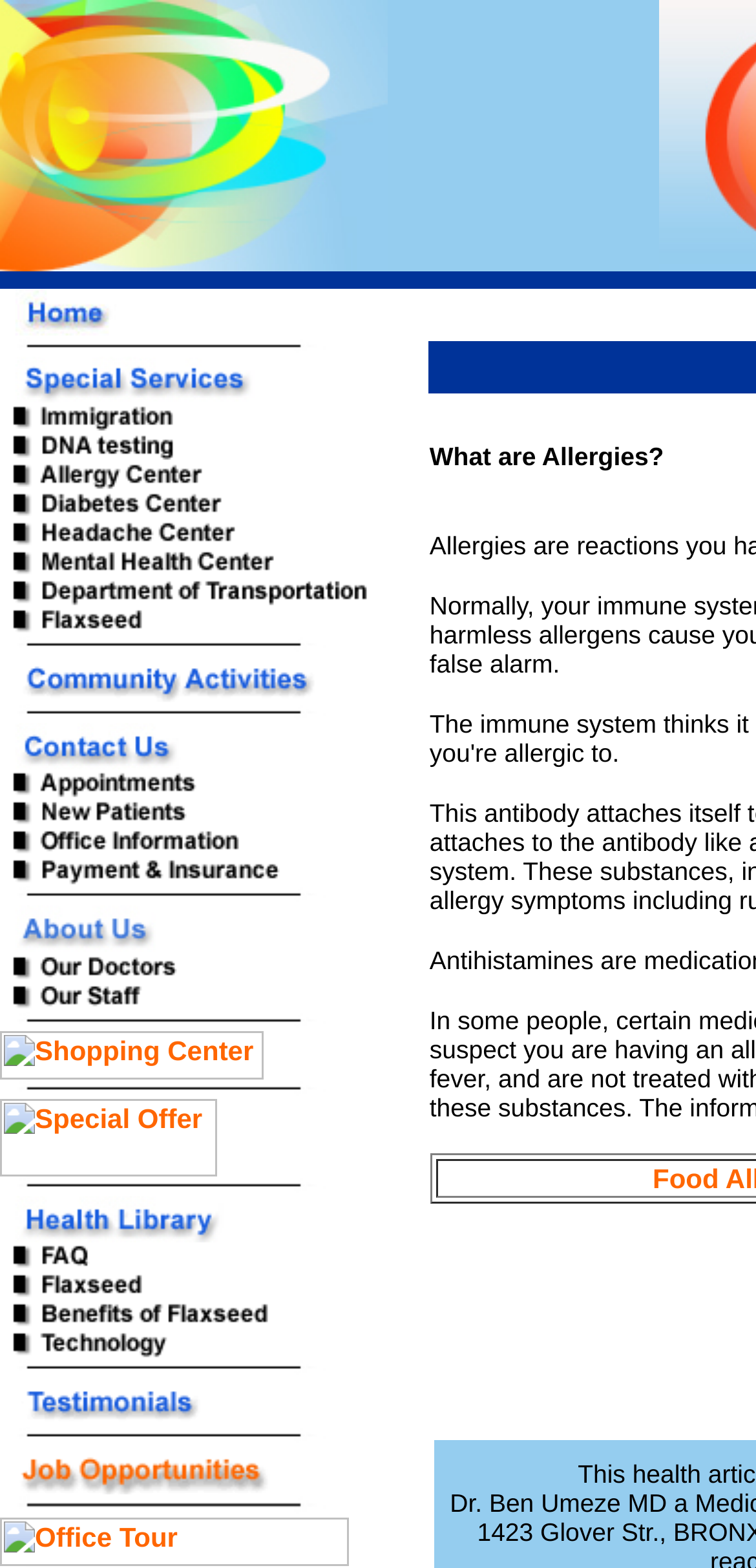Is there a link to 'Allergy Center' on the webpage?
From the image, provide a succinct answer in one word or a short phrase.

Yes